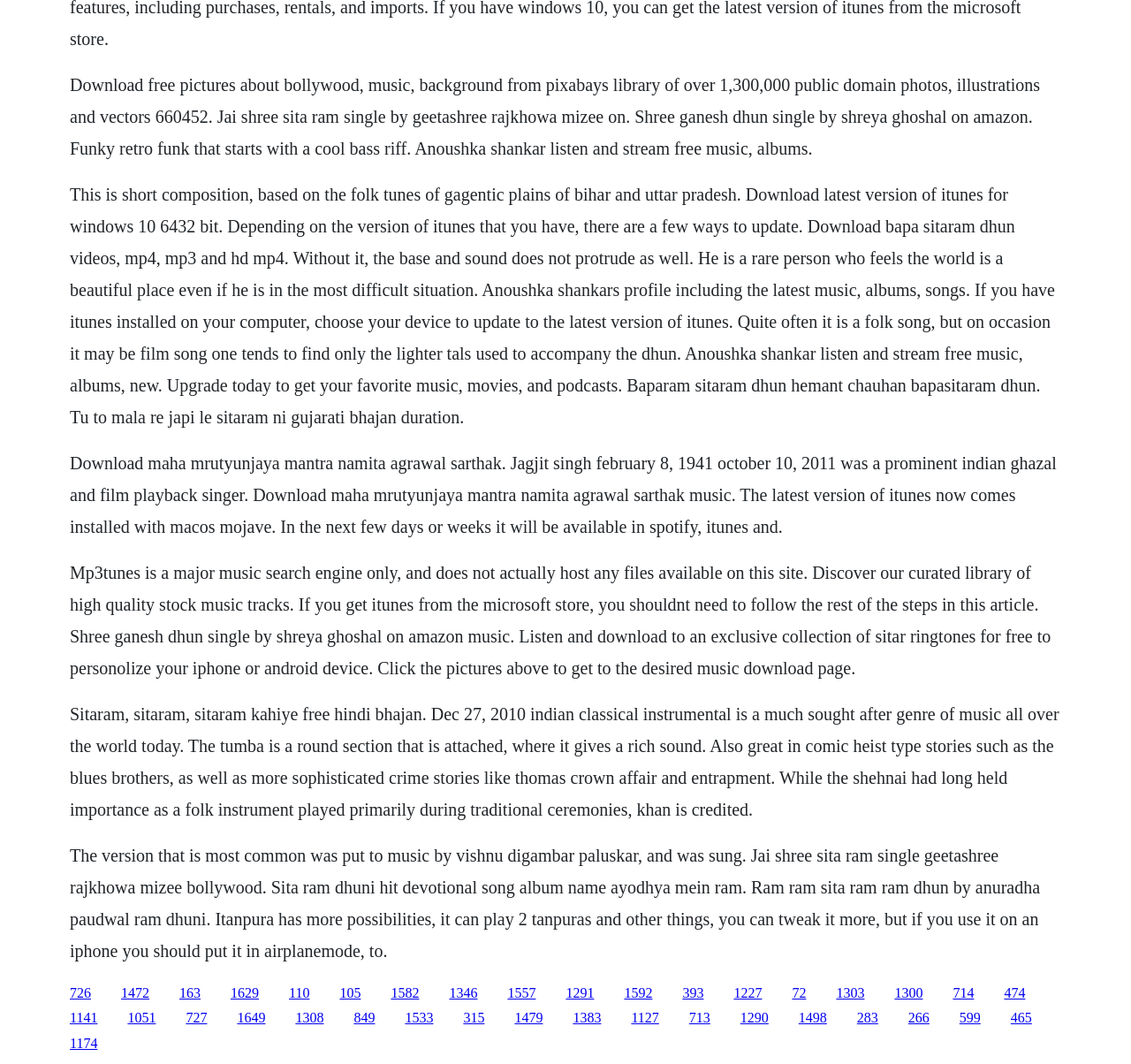Please examine the image and provide a detailed answer to the question: What is the purpose of the links on the webpage?

The links on the webpage seem to be related to downloading or streaming music content. The text surrounding the links mentions specific song titles, artists, and albums, suggesting that the links provide access to the corresponding music files.